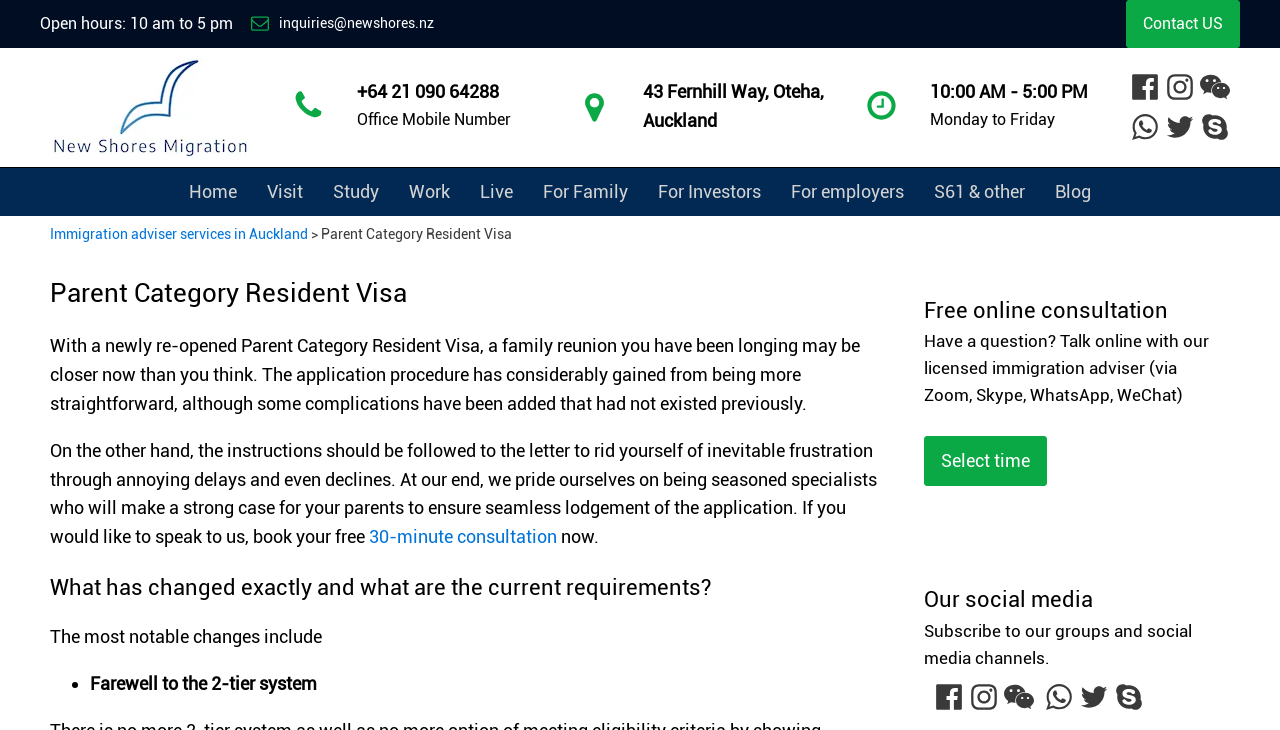Using the element description provided, determine the bounding box coordinates in the format (top-left x, top-left y, bottom-right x, bottom-right y). Ensure that all values are floating point numbers between 0 and 1. Element description: Visit

[0.197, 0.23, 0.248, 0.296]